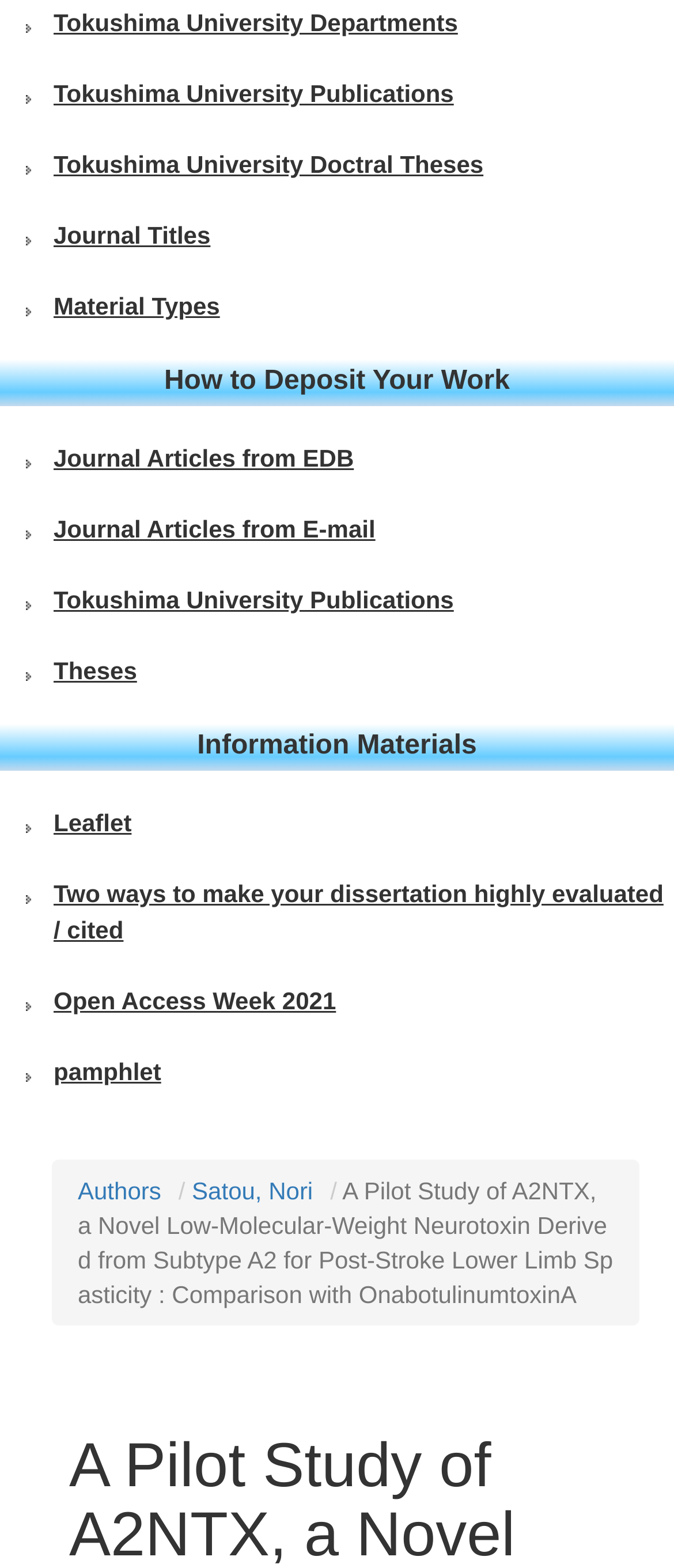Determine the bounding box of the UI element mentioned here: "Leaflet". The coordinates must be in the format [left, top, right, bottom] with values ranging from 0 to 1.

[0.0, 0.513, 1.0, 0.537]